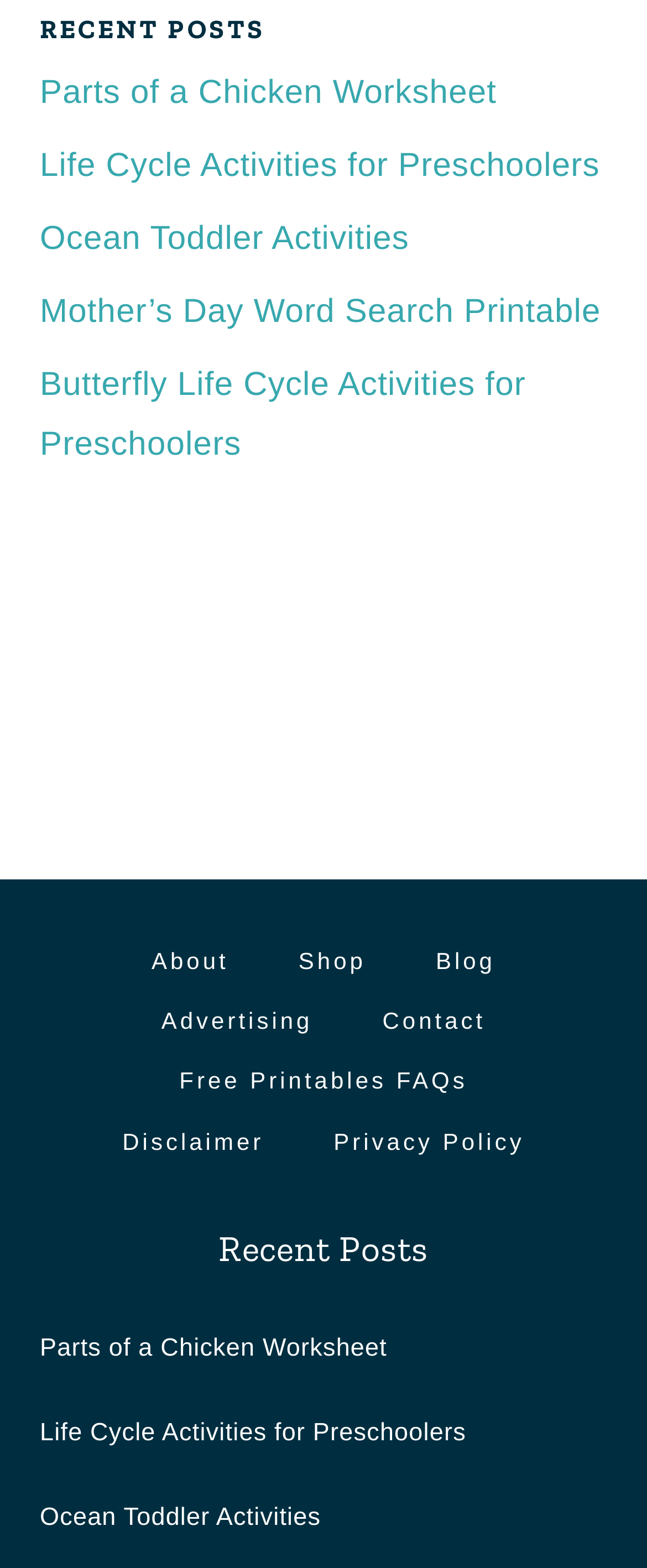Pinpoint the bounding box coordinates of the area that must be clicked to complete this instruction: "view recent posts".

[0.062, 0.007, 0.938, 0.032]